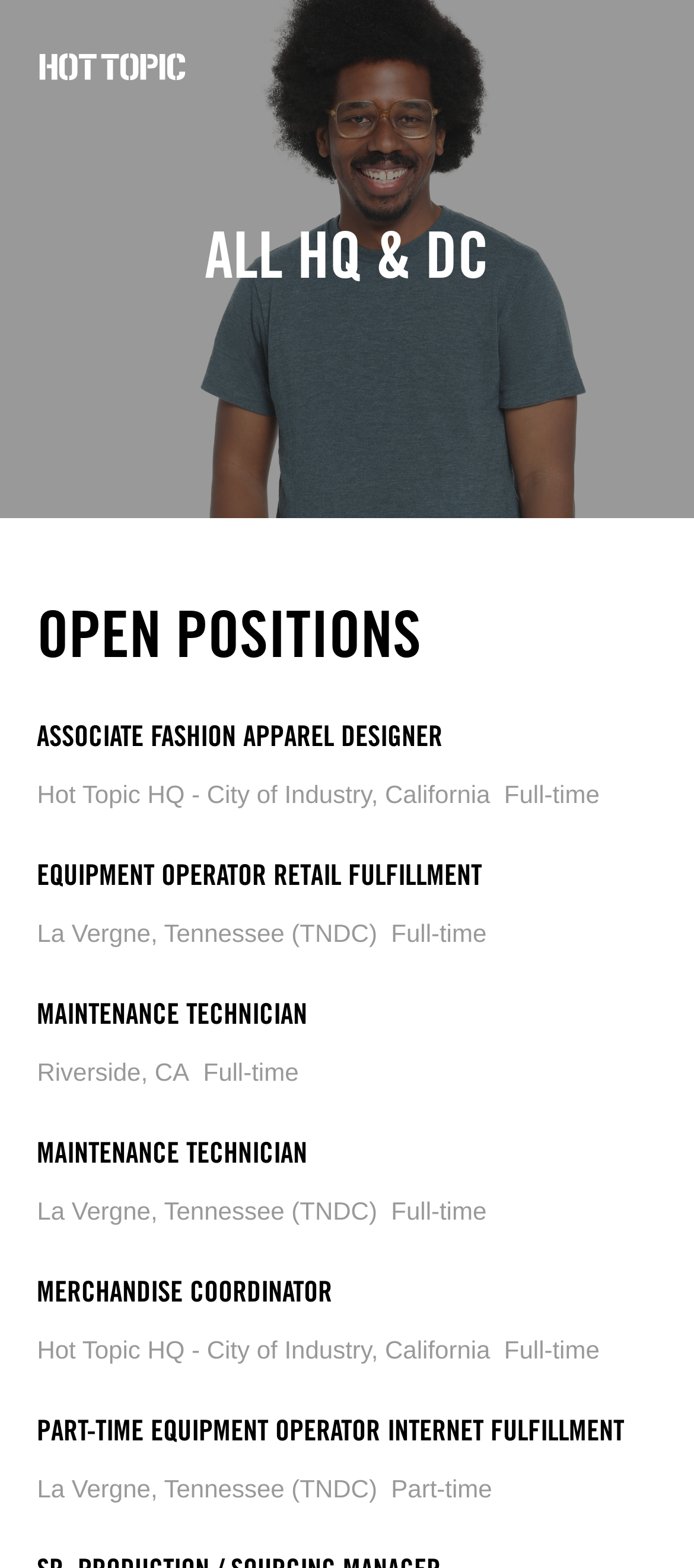Examine the screenshot and answer the question in as much detail as possible: What is the location of the 'MERCHANDISE COORDINATOR' job?

I looked at the text next to the 'MERCHANDISE COORDINATOR' link, which says 'Hot Topic HQ - City of Industry, California'. This indicates that the location of the 'MERCHANDISE COORDINATOR' job is City of Industry, California.